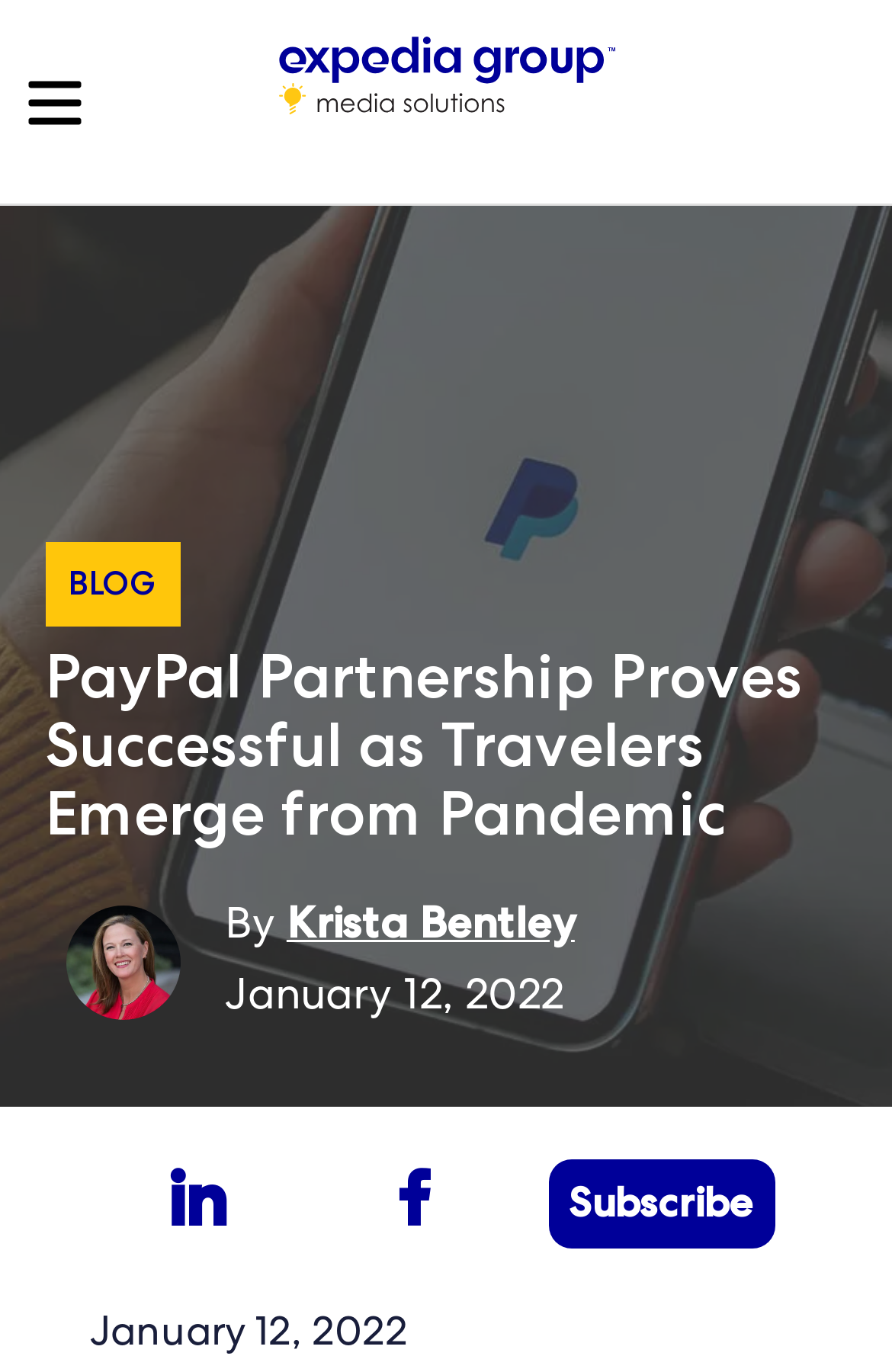Respond to the following query with just one word or a short phrase: 
What is the name of the author of the article?

Krista Bentley